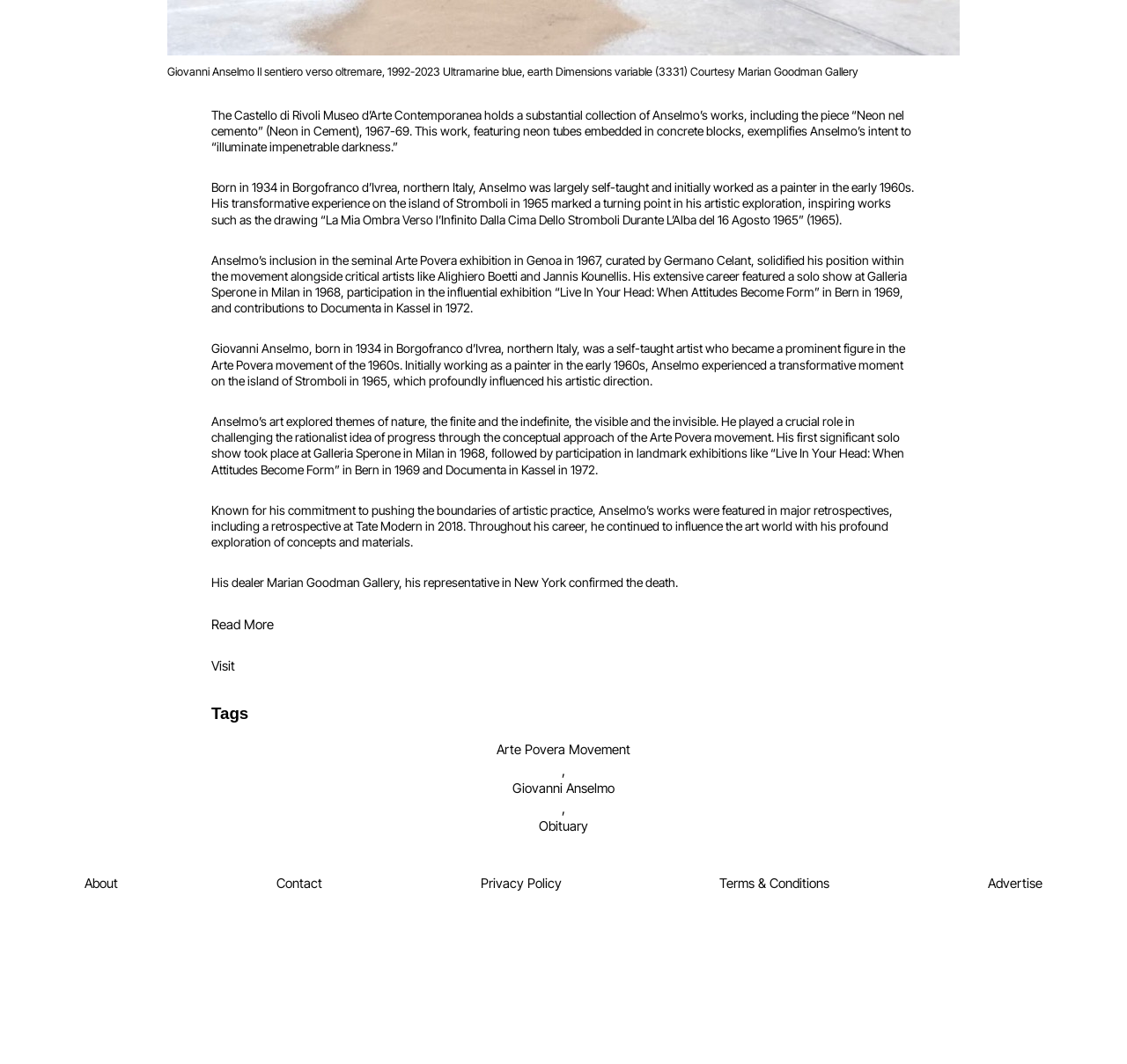Please locate the bounding box coordinates of the element that needs to be clicked to achieve the following instruction: "Read more about Giovanni Anselmo". The coordinates should be four float numbers between 0 and 1, i.e., [left, top, right, bottom].

[0.188, 0.579, 0.243, 0.597]